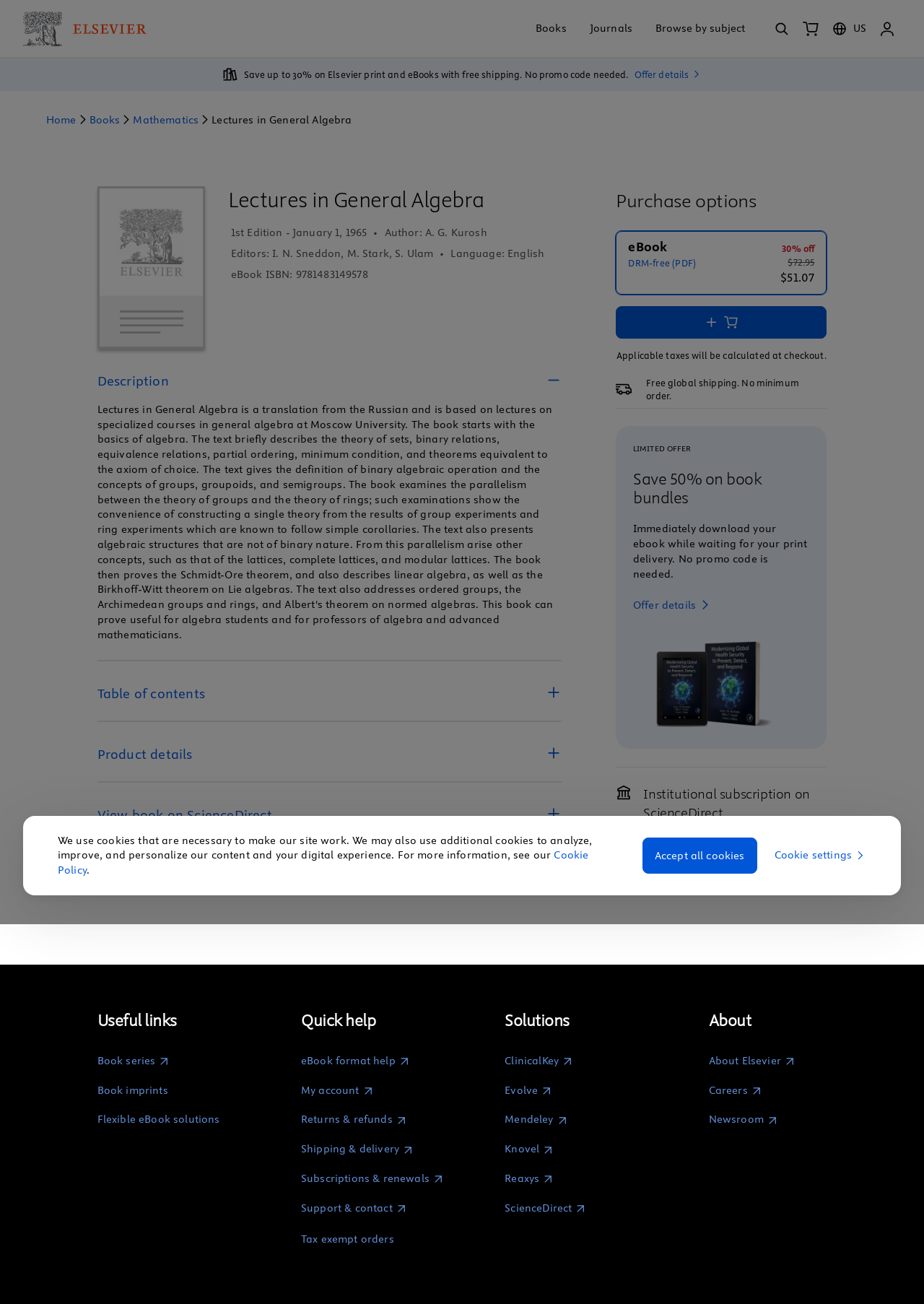Specify the bounding box coordinates of the element's region that should be clicked to achieve the following instruction: "Add to cart". The bounding box coordinates consist of four float numbers between 0 and 1, in the format [left, top, right, bottom].

[0.667, 0.235, 0.895, 0.259]